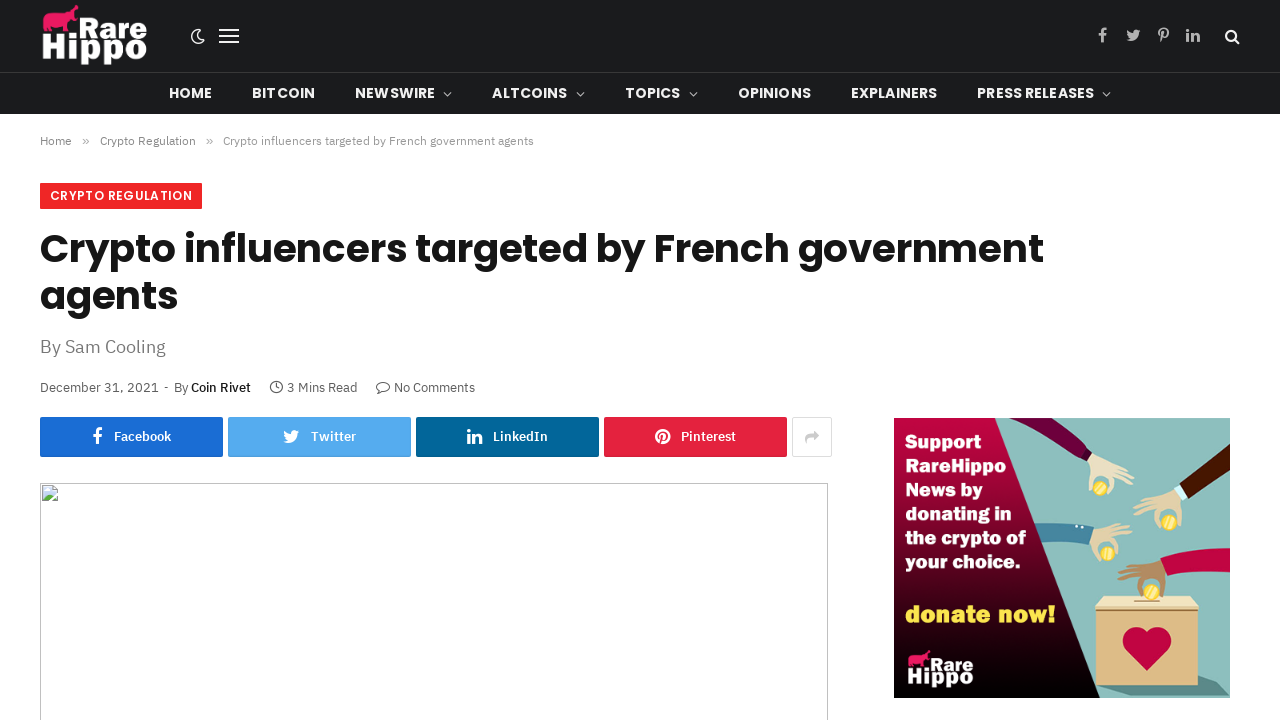Please locate the bounding box coordinates of the element that should be clicked to achieve the given instruction: "View 'Signed Copies'".

None